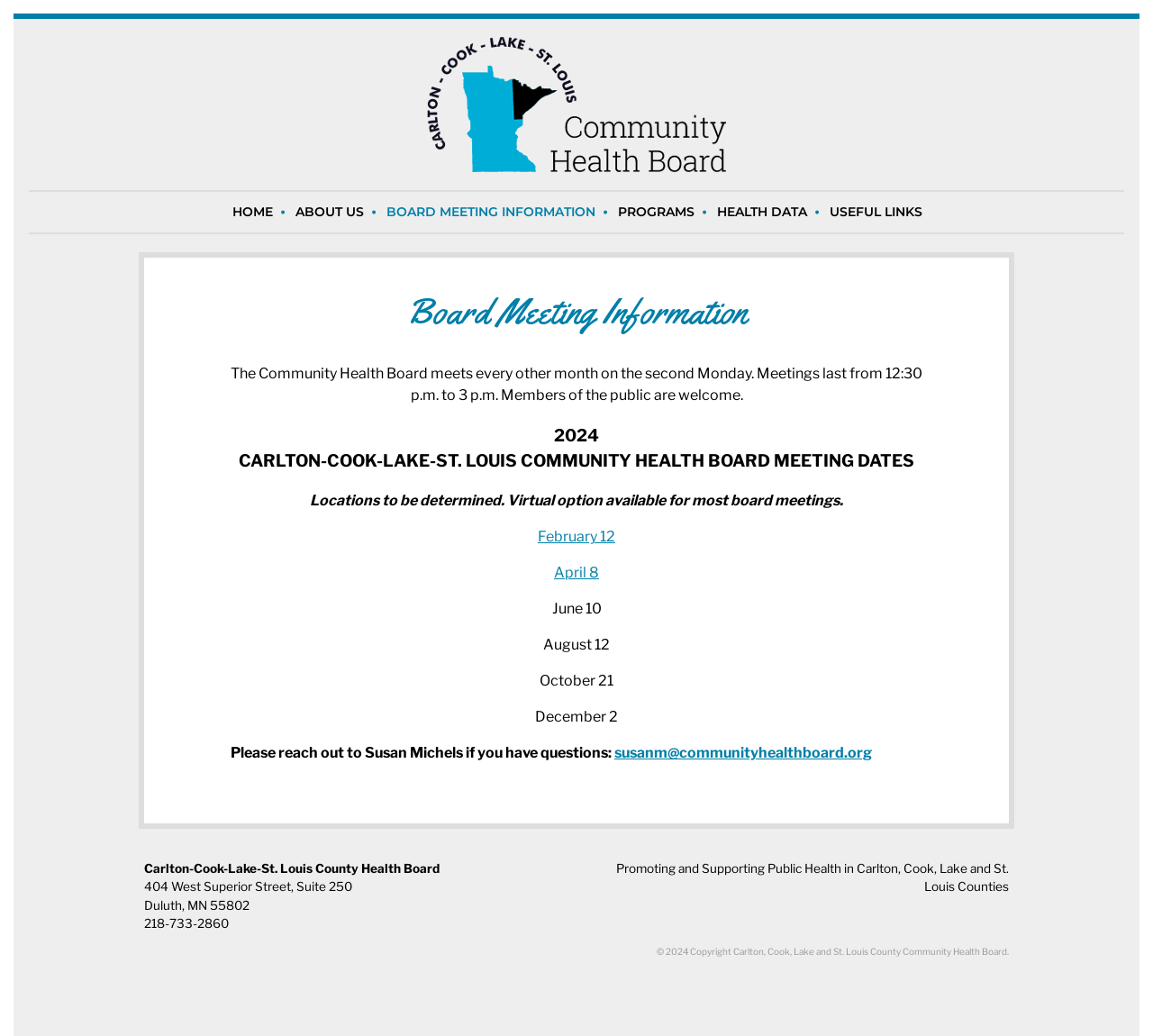Find and generate the main title of the webpage.

Board Meeting Information